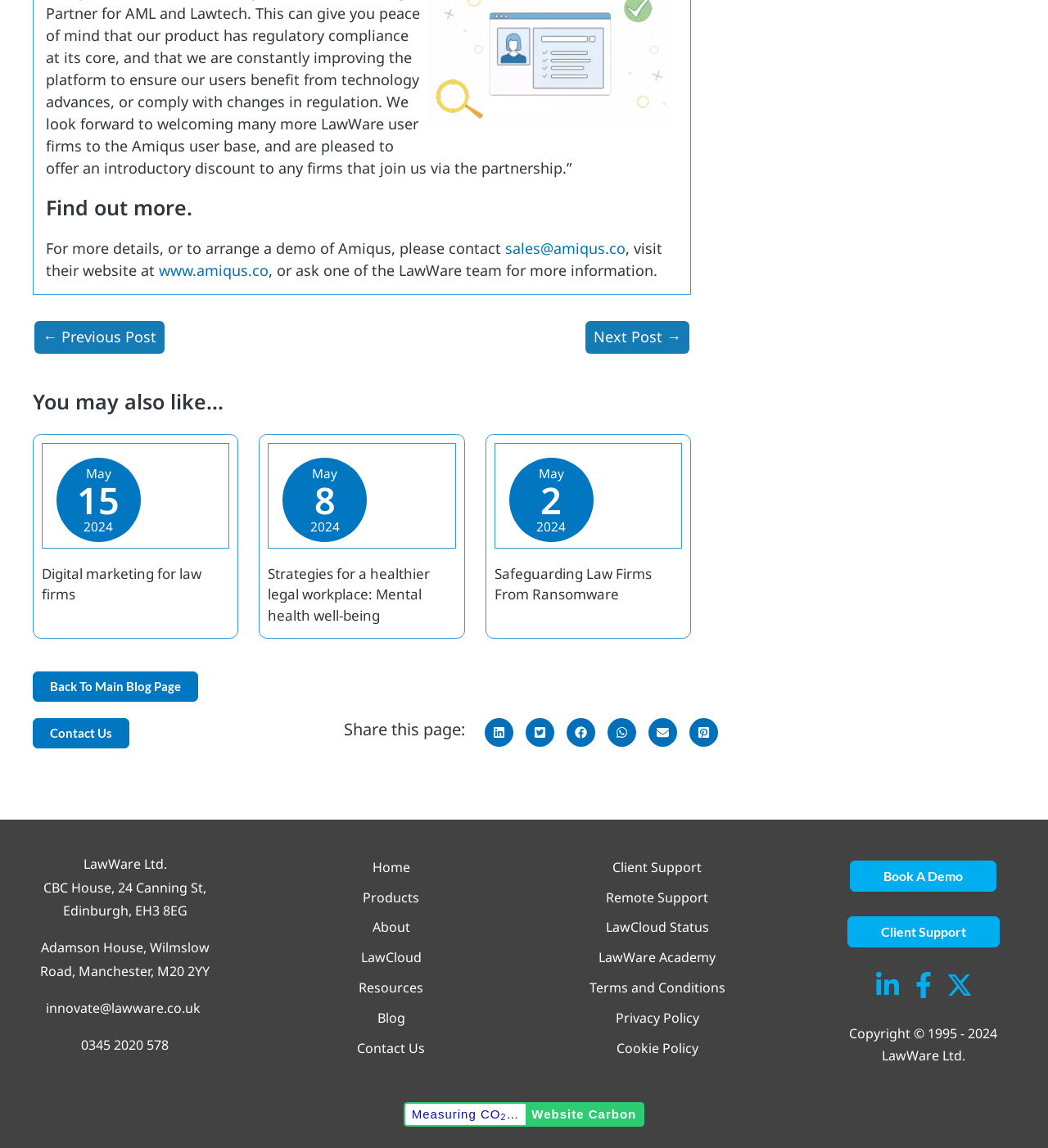Give the bounding box coordinates for the element described by: "← Previous Post".

[0.033, 0.26, 0.153, 0.289]